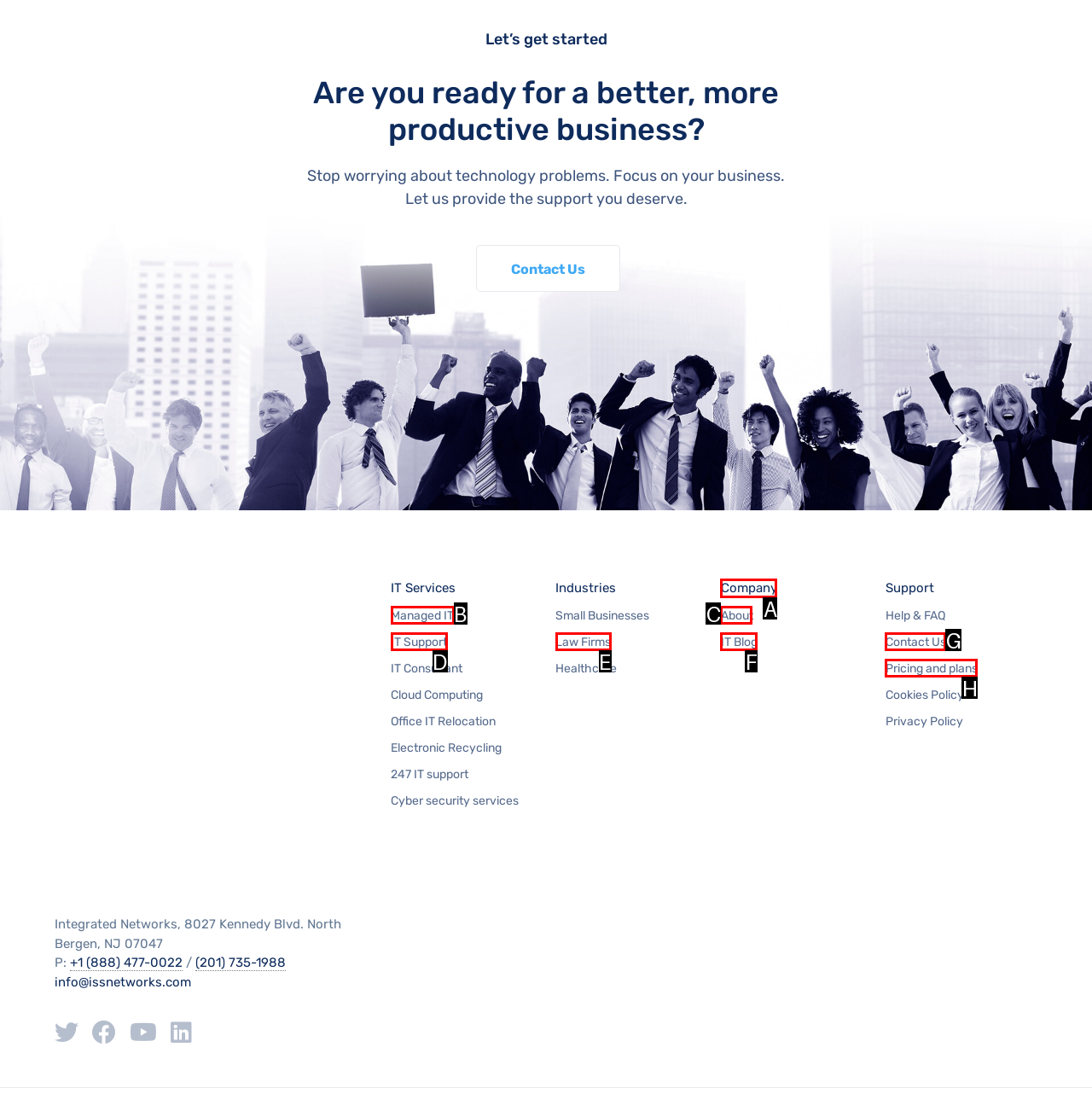Select the letter of the UI element you need to click on to fulfill this task: View About page. Write down the letter only.

C